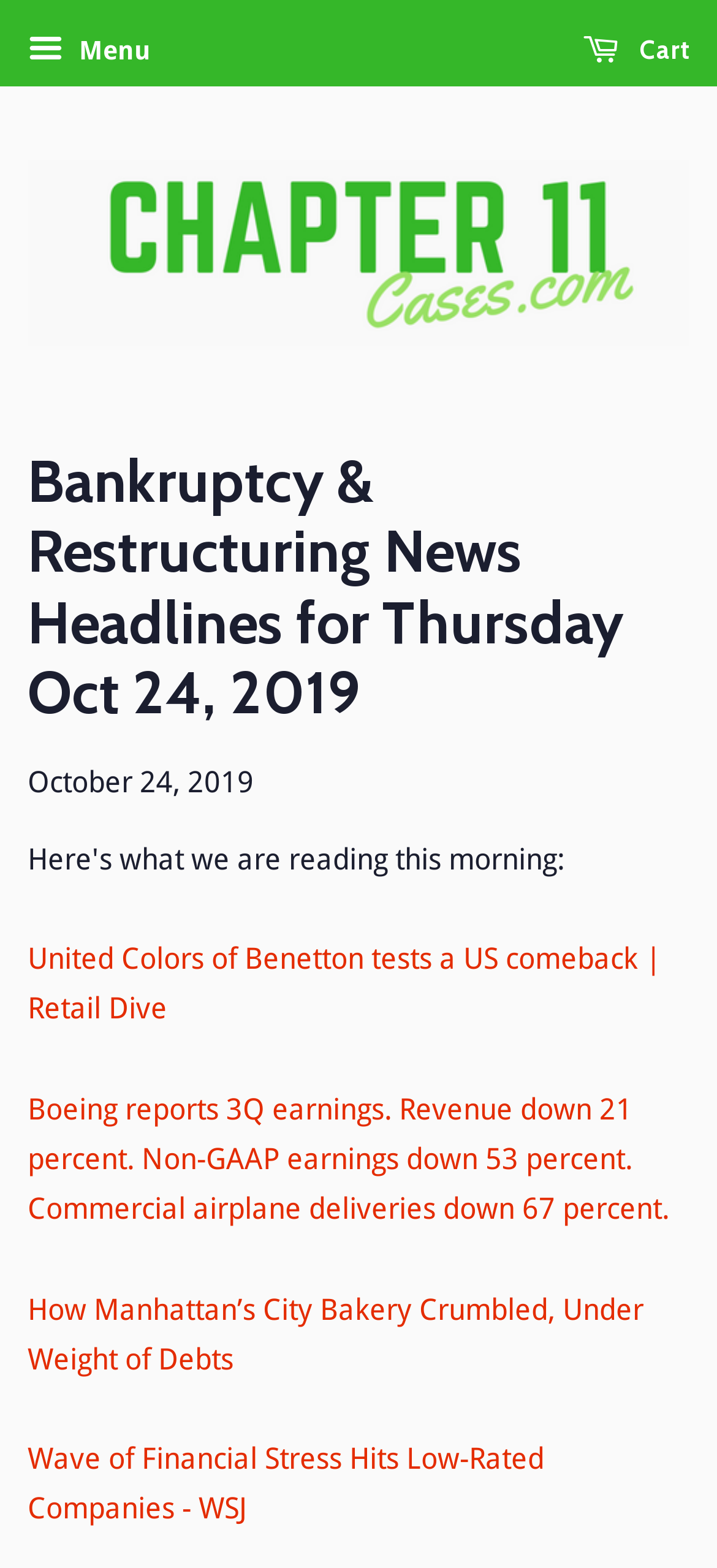Find the bounding box of the UI element described as follows: "alt="Chapter 11 Cases"".

[0.038, 0.102, 0.962, 0.221]